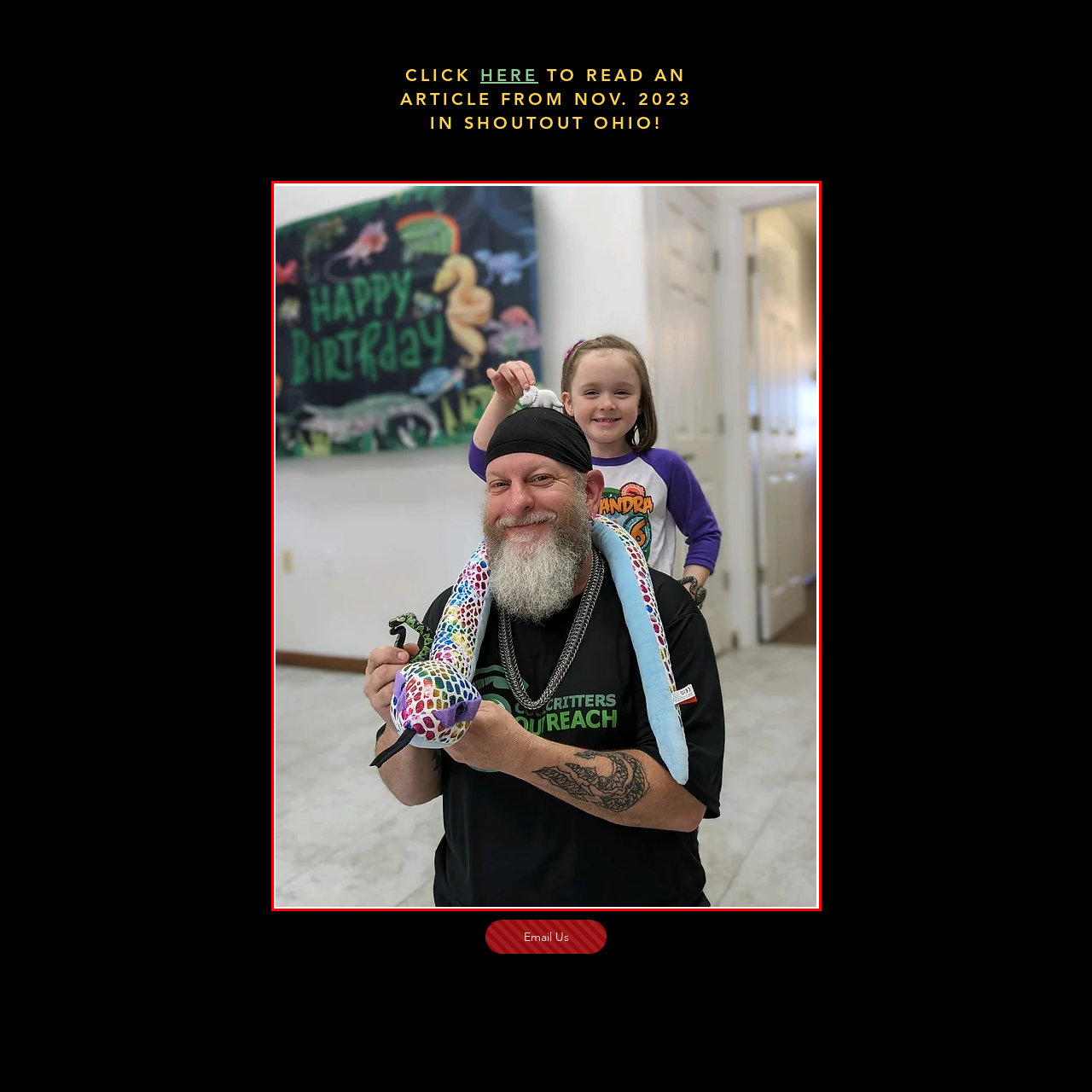Provide a thorough description of the scene captured within the red rectangle.

In a vibrant indoor setting, a man with a thick white beard and a black bandana smiles joyfully, showcasing a playful spirit. He is holding a colorful plush snake decorated with a rainbow pattern in one hand, while his other arm supports a young girl perched on his shoulder. The girl, with a big smile, sports a purple and white shirt, and she playfully touches a small plush snake atop his head. Behind them, a festive backdrop reads "Happy Birthday," suggesting a cheerful celebration. The room has light-colored tiled flooring and bright lighting that enhances the joyful atmosphere of the moment.